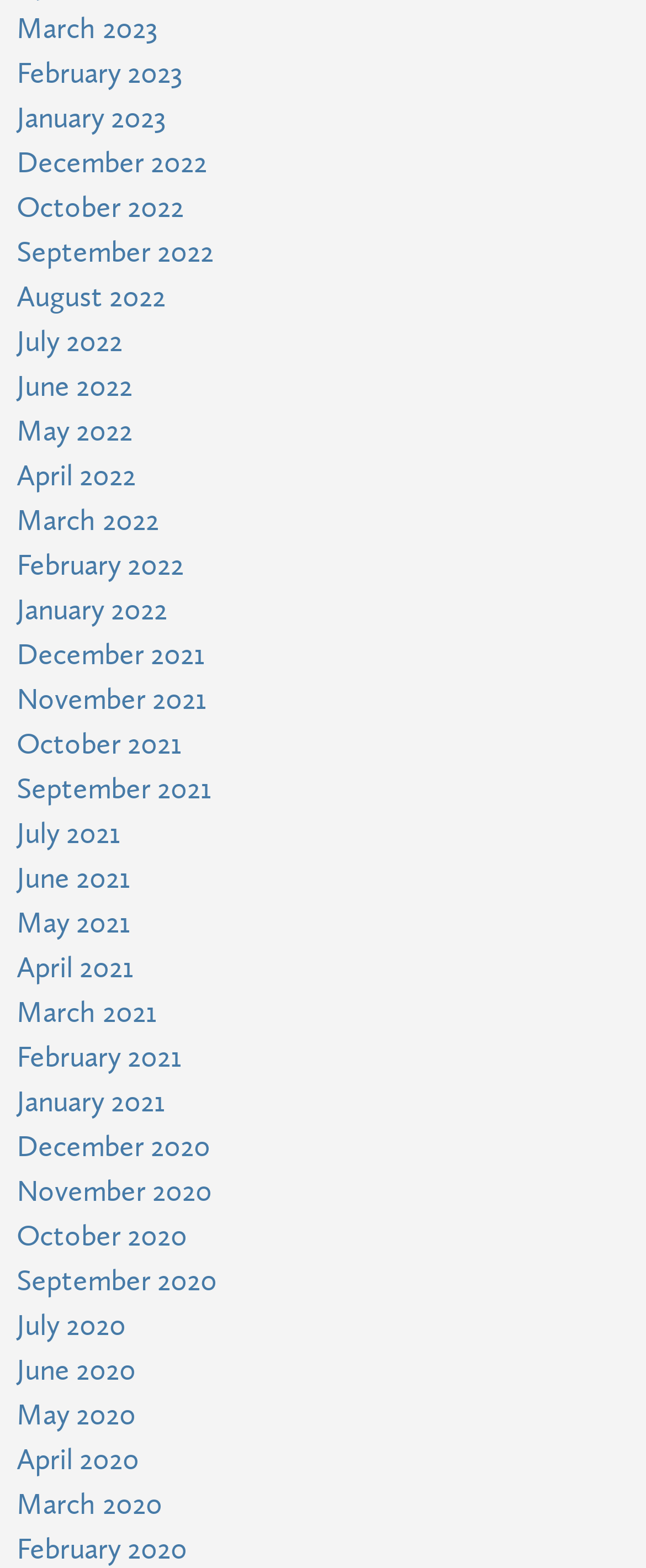Identify the bounding box coordinates of the region that needs to be clicked to carry out this instruction: "View September 2020". Provide these coordinates as four float numbers ranging from 0 to 1, i.e., [left, top, right, bottom].

[0.026, 0.806, 0.336, 0.828]